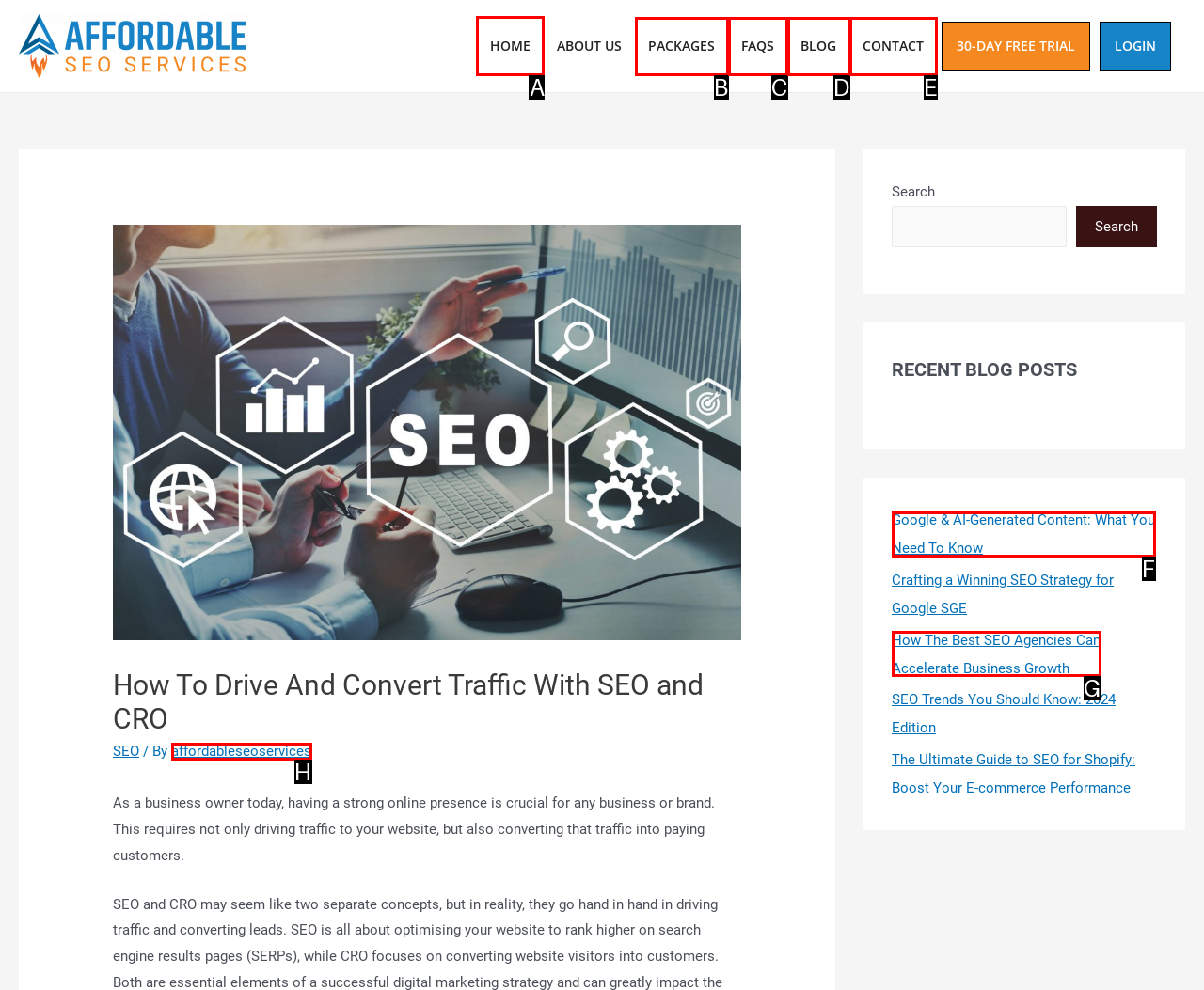To achieve the task: Click on the 'HOME' link, which HTML element do you need to click?
Respond with the letter of the correct option from the given choices.

A